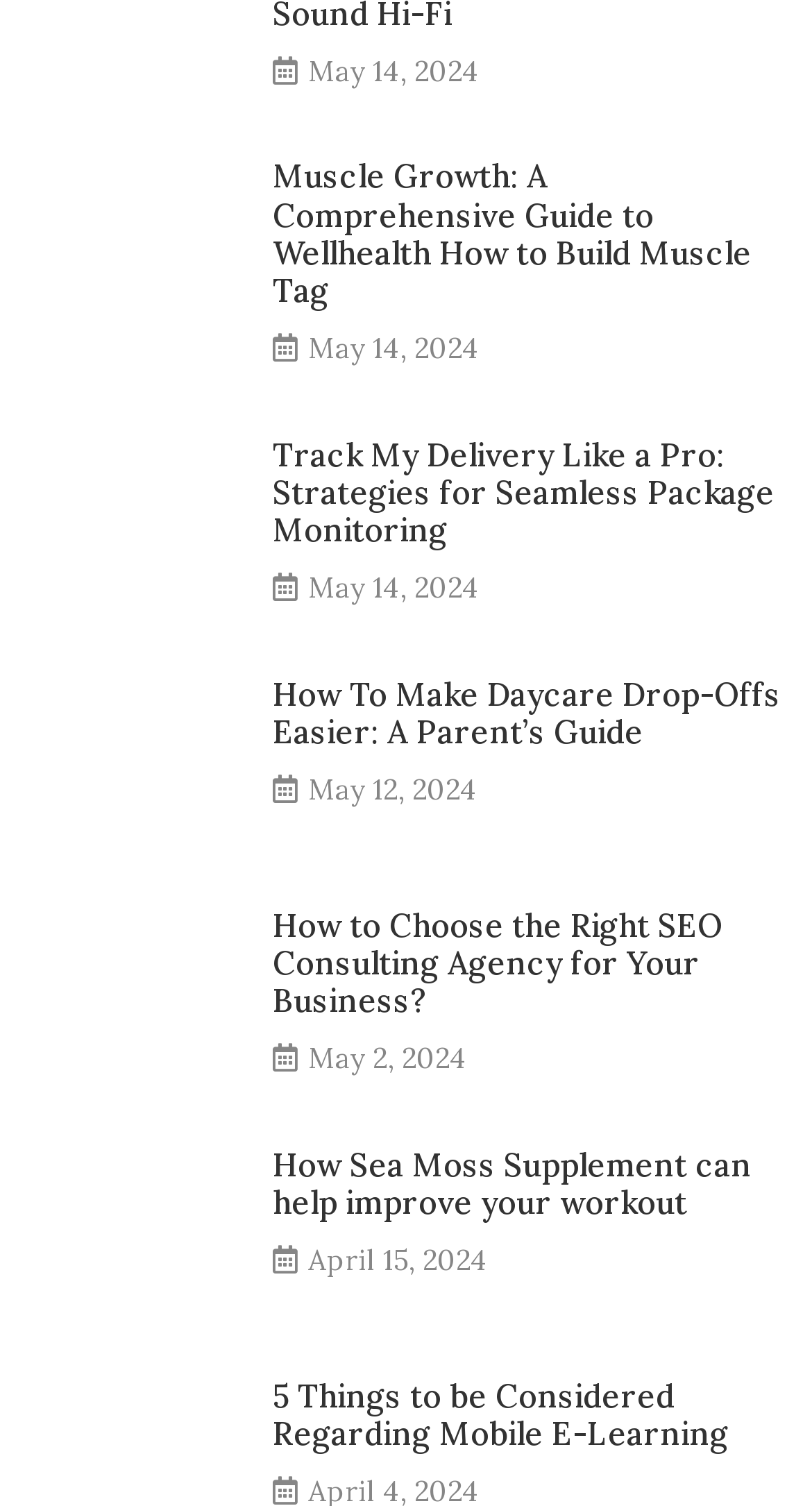Please locate the bounding box coordinates for the element that should be clicked to achieve the following instruction: "Explore the topic of 5 Things to be Considered Regarding Mobile E-Learning". Ensure the coordinates are given as four float numbers between 0 and 1, i.e., [left, top, right, bottom].

[0.336, 0.914, 0.897, 0.965]